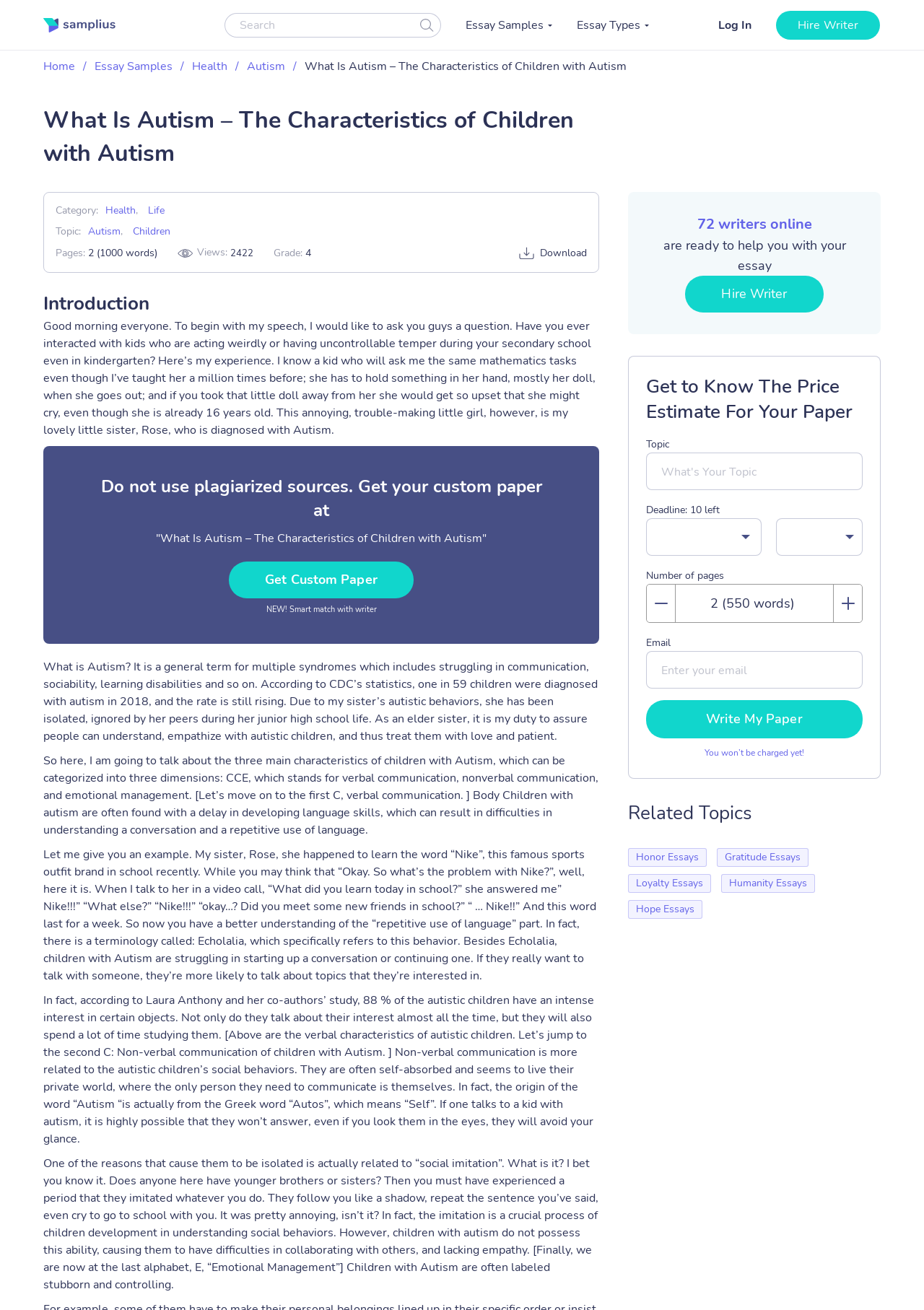Find and extract the text of the primary heading on the webpage.

What Is Autism – The Characteristics of Children with Autism